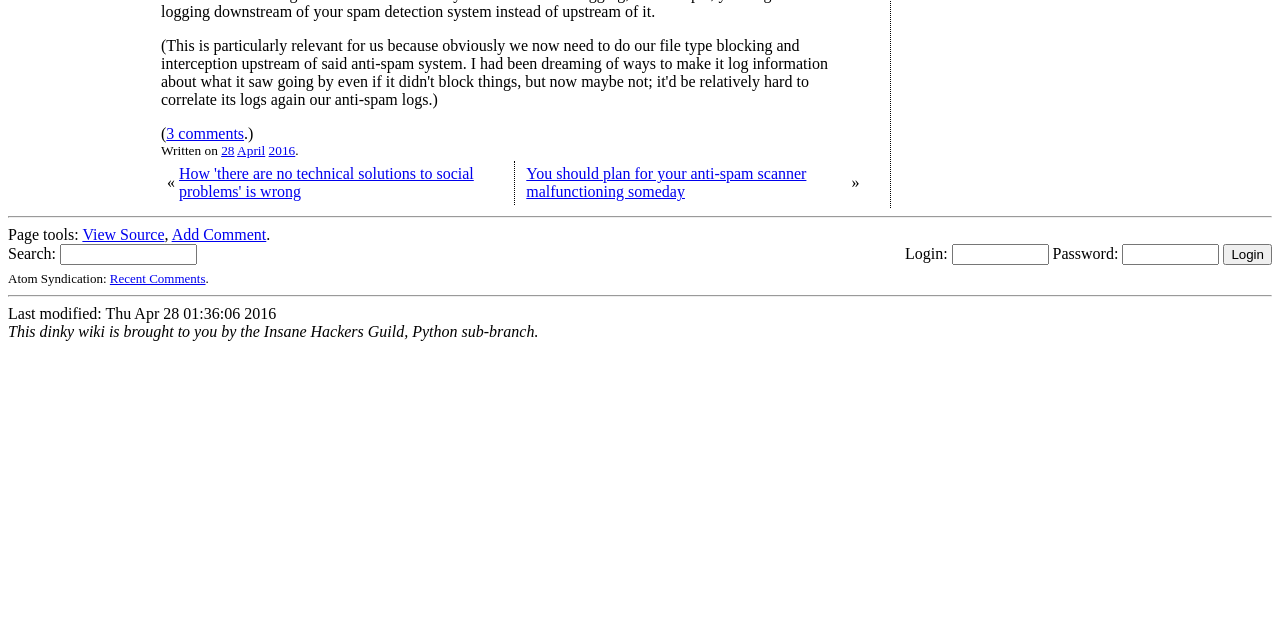Predict the bounding box of the UI element based on the description: "April". The coordinates should be four float numbers between 0 and 1, formatted as [left, top, right, bottom].

[0.185, 0.224, 0.207, 0.247]